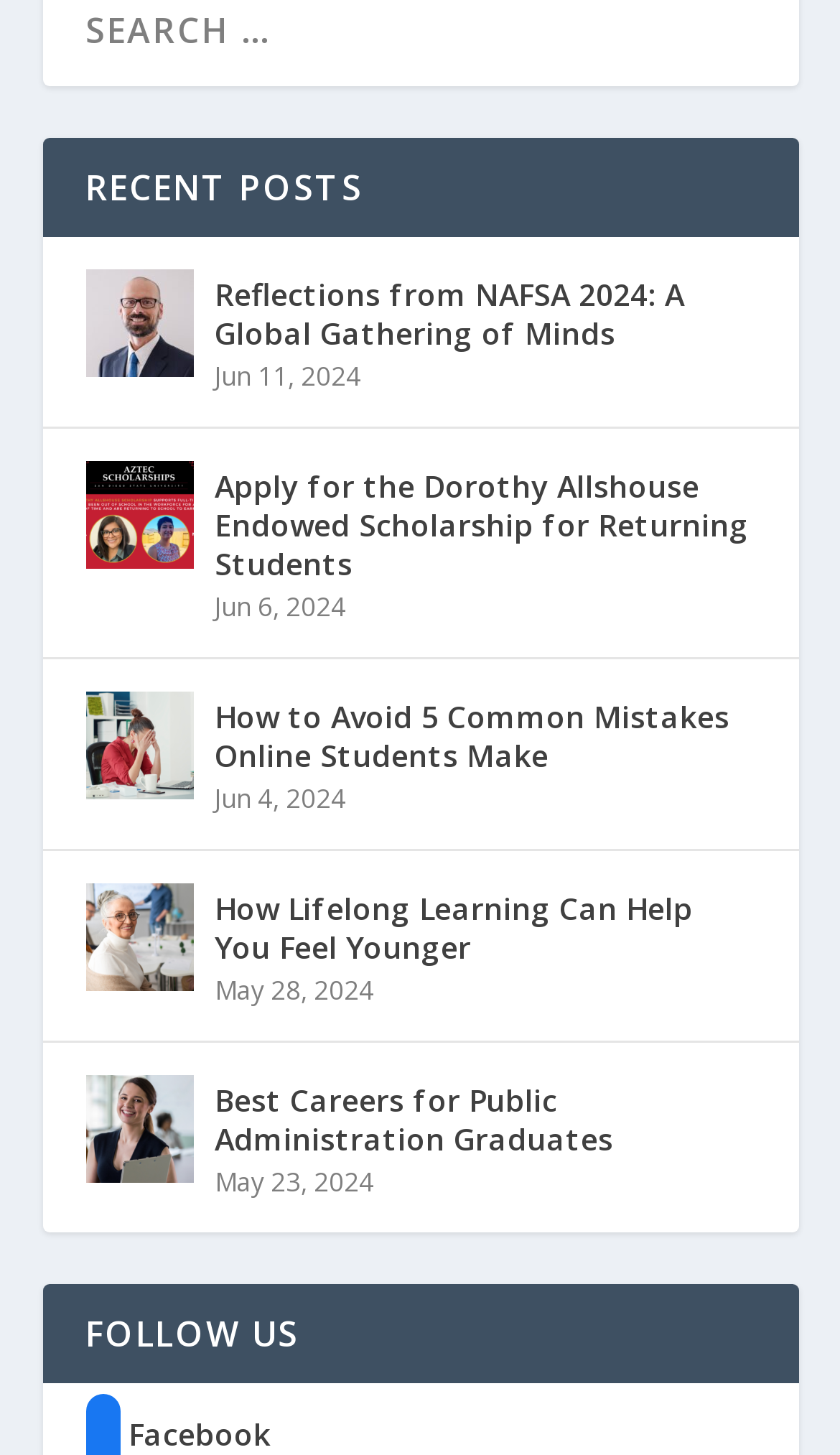Please identify the bounding box coordinates of the element I should click to complete this instruction: 'View Fashion earring'. The coordinates should be given as four float numbers between 0 and 1, like this: [left, top, right, bottom].

None